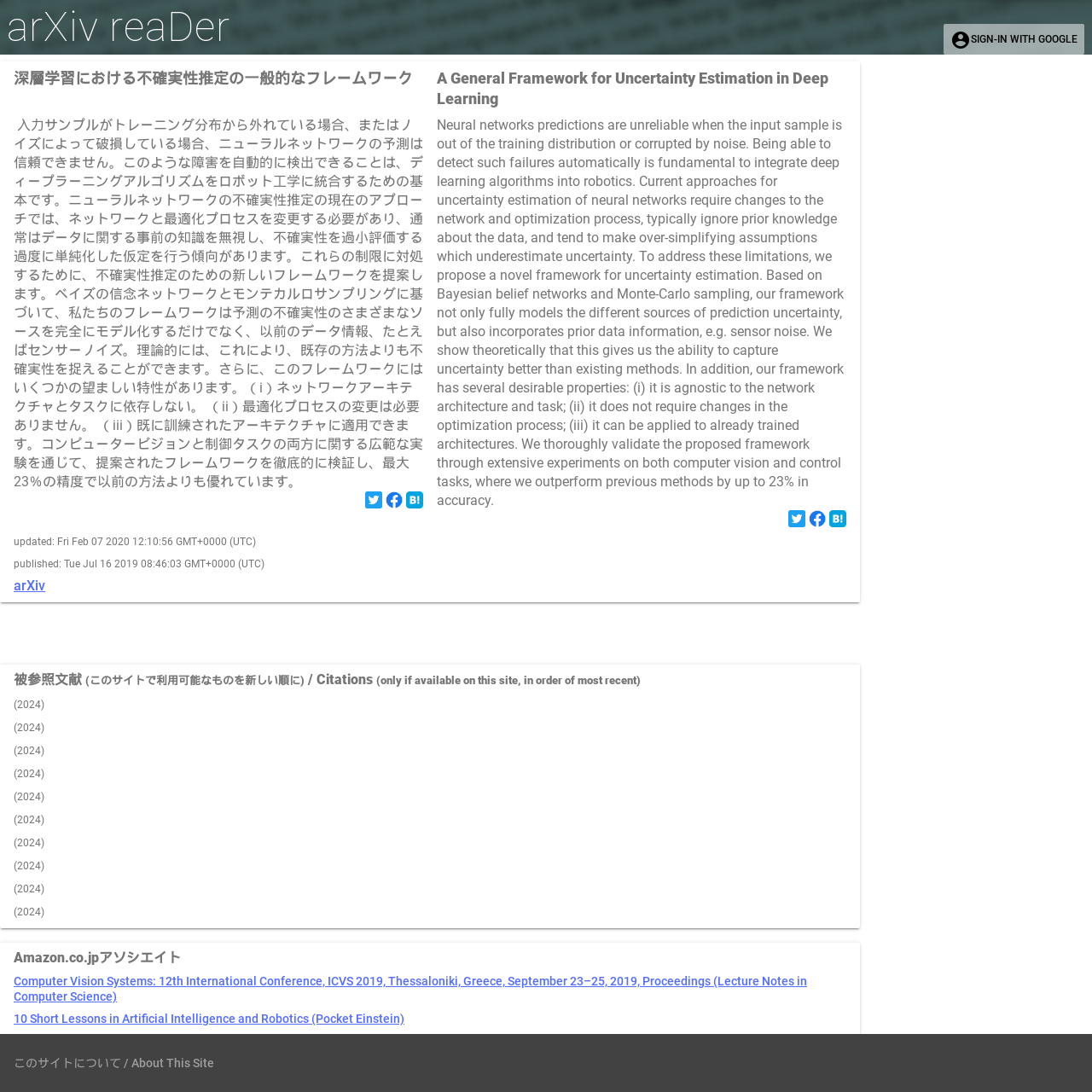Use one word or a short phrase to answer the question provided: 
What is the language of the text in the main section?

Japanese and English